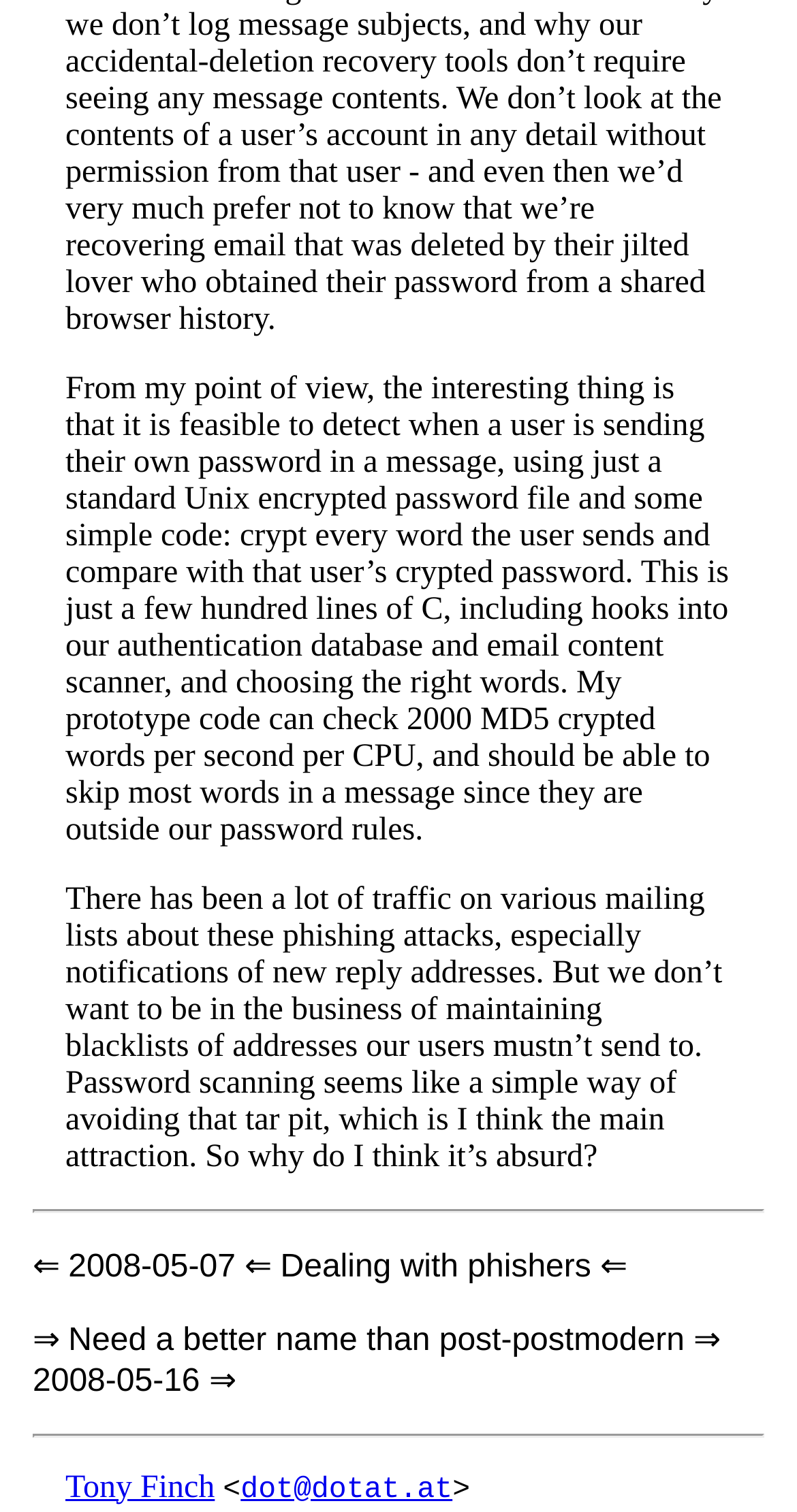For the following element description, predict the bounding box coordinates in the format (top-left x, top-left y, bottom-right x, bottom-right y). All values should be floating point numbers between 0 and 1. Description: dot@dotat.at

[0.302, 0.973, 0.569, 0.995]